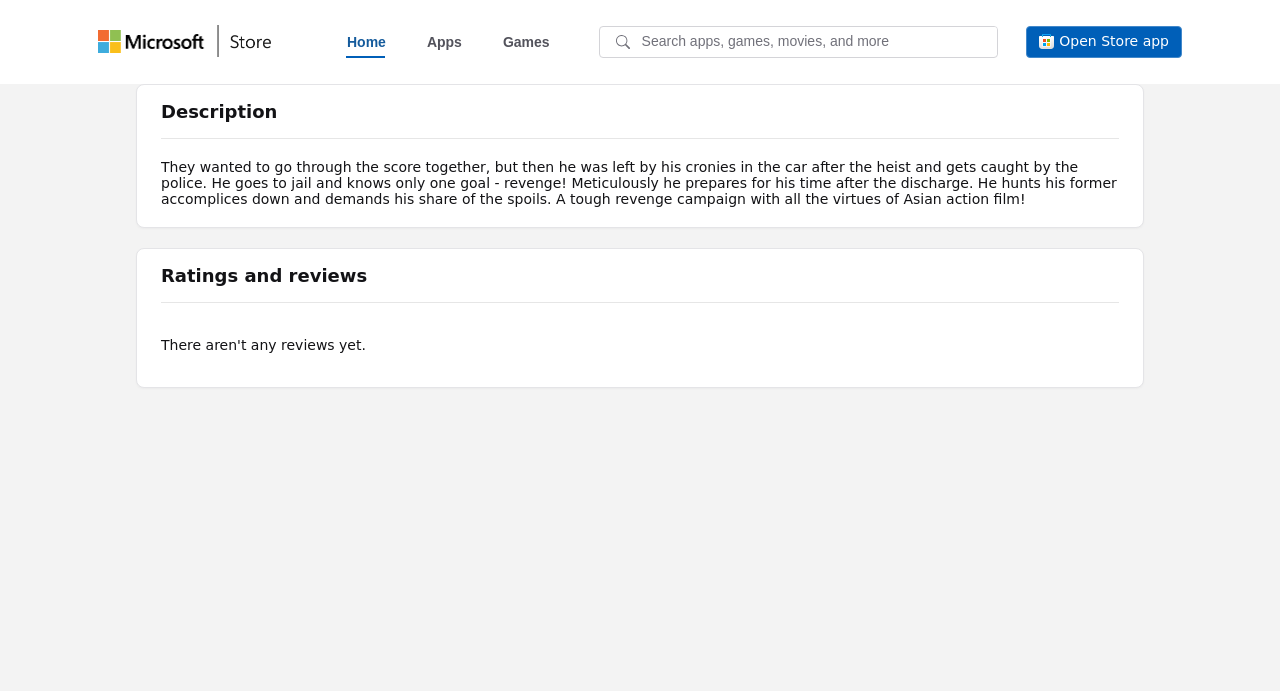Illustrate the webpage thoroughly, mentioning all important details.

The webpage is about a Microsoft app called "Devil And Angel". At the top left, there is a button to "Skip to main content". Next to it, there are two links, "Universal Microsoft website" and "Microsoft Store home", each accompanied by an image. 

Below these links, there is a group of three links: "Home", "Apps", and "Games". To the right of these links, there is a search box with a label "Search". 

On the right side of the page, there is a call-to-action button "Open Store app". Above this button, there is a product image. 

The main content of the page is divided into sections. The first section has a heading "Devil And Angel" and a brief description of the app, which tells a story about a person seeking revenge after being betrayed by his accomplices. 

Below the description, there are two more sections. The first section has a heading "Description" and provides more details about the app's storyline. The second section has a heading "Ratings and reviews", but its content is not provided in the accessibility tree.